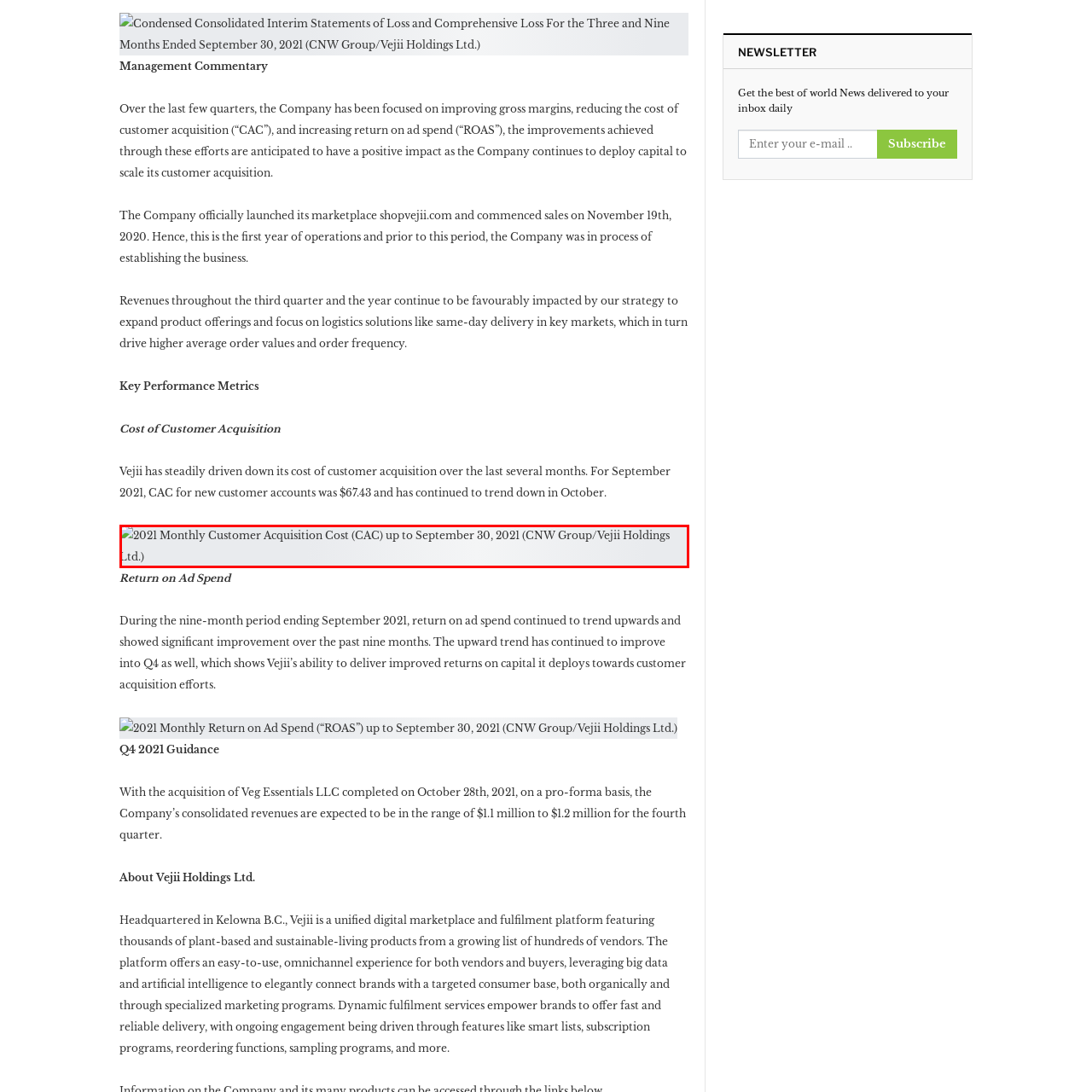What is the purpose of the customer acquisition cost data?
Look at the image contained within the red bounding box and provide a detailed answer based on the visual details you can infer from it.

The caption explains that the customer acquisition cost data is crucial for understanding Vejii's strategic approach to growing its customer base while managing expenses effectively, and the information can inform stakeholders about the company's financial health and marketing effectiveness.